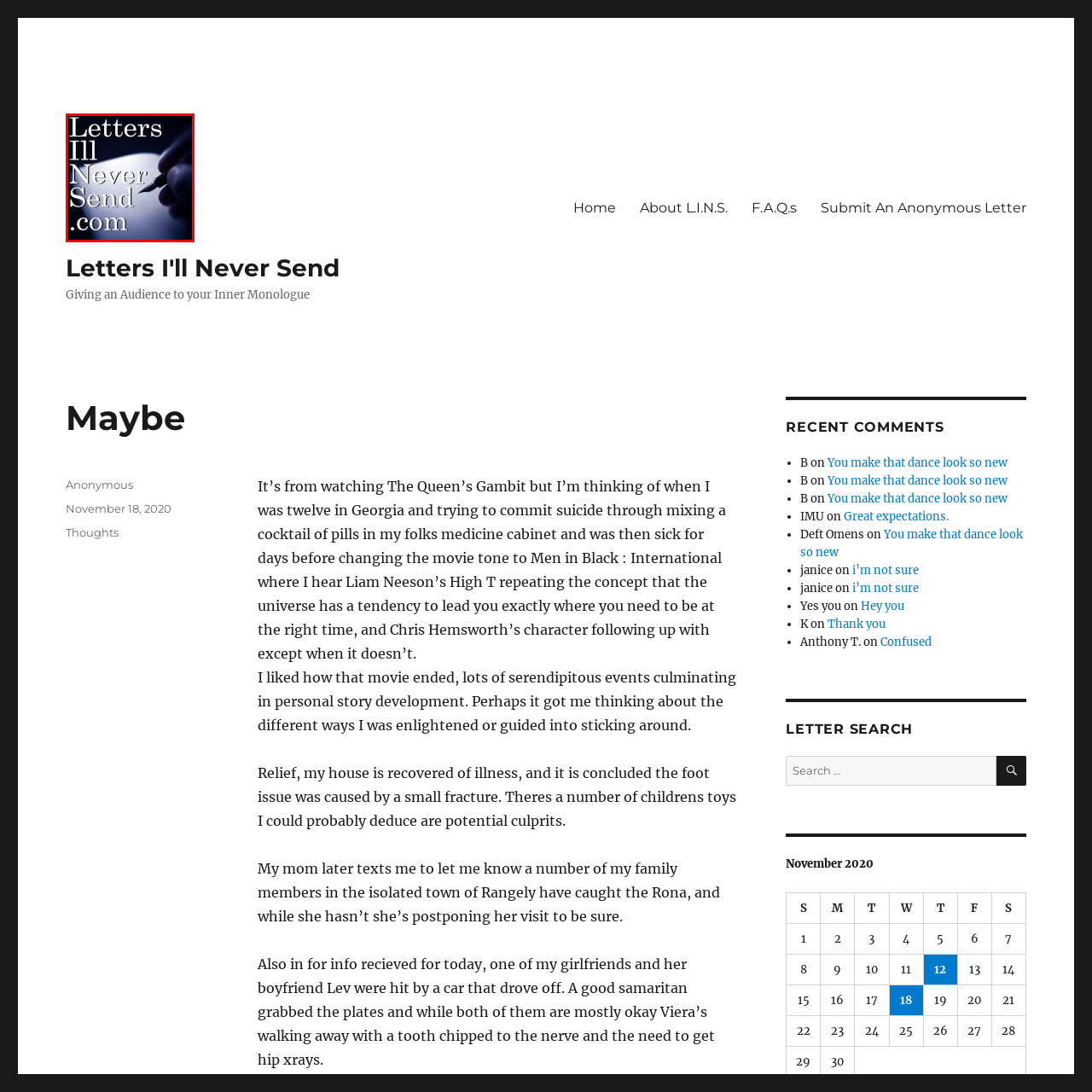Check the picture within the red bounding box and provide a brief answer using one word or phrase: What type of font is used for the website name?

Sans-serif